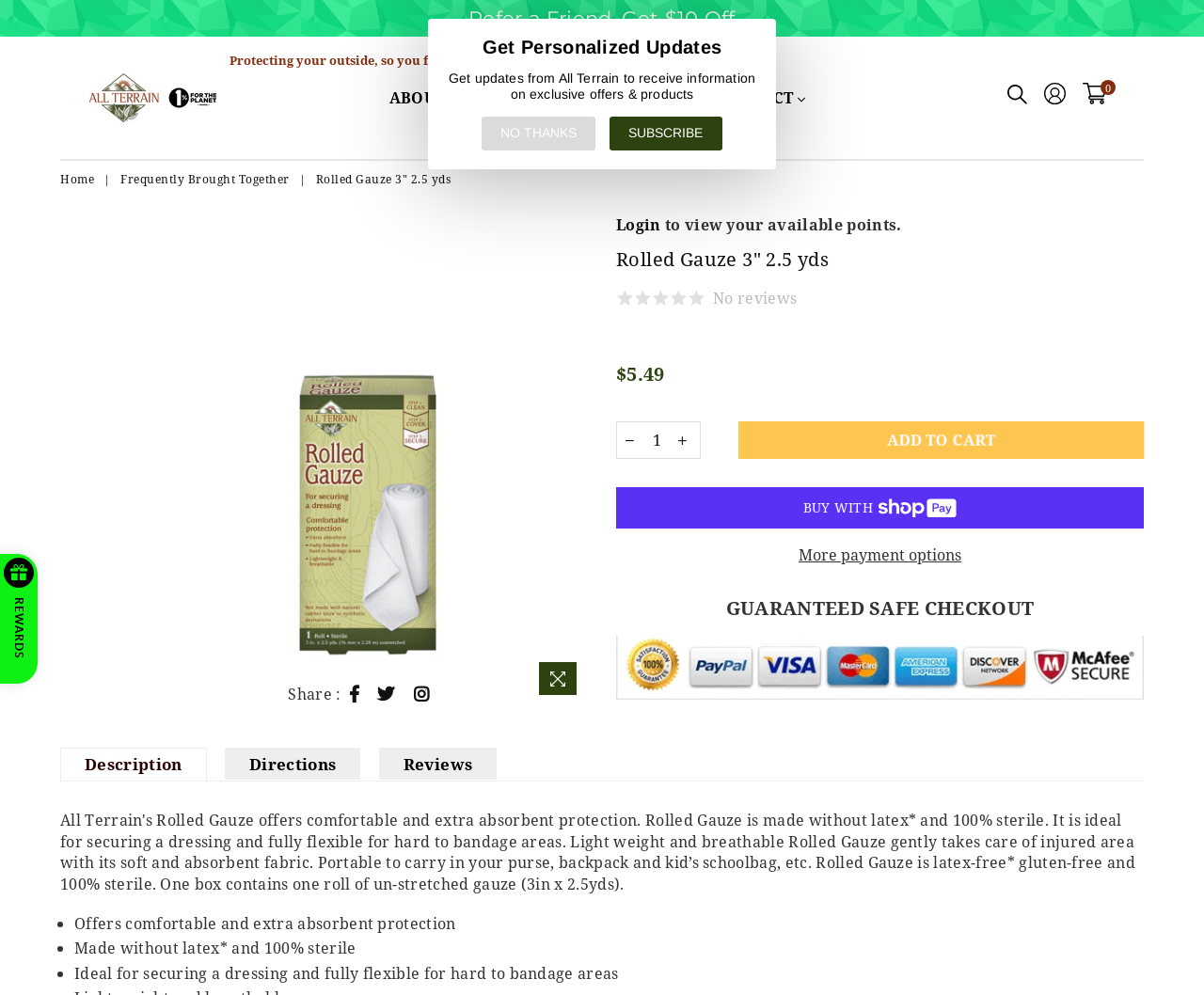Please identify the bounding box coordinates of the clickable region that I should interact with to perform the following instruction: "Search for a product". The coordinates should be expressed as four float numbers between 0 and 1, i.e., [left, top, right, bottom].

[0.83, 0.085, 0.86, 0.114]